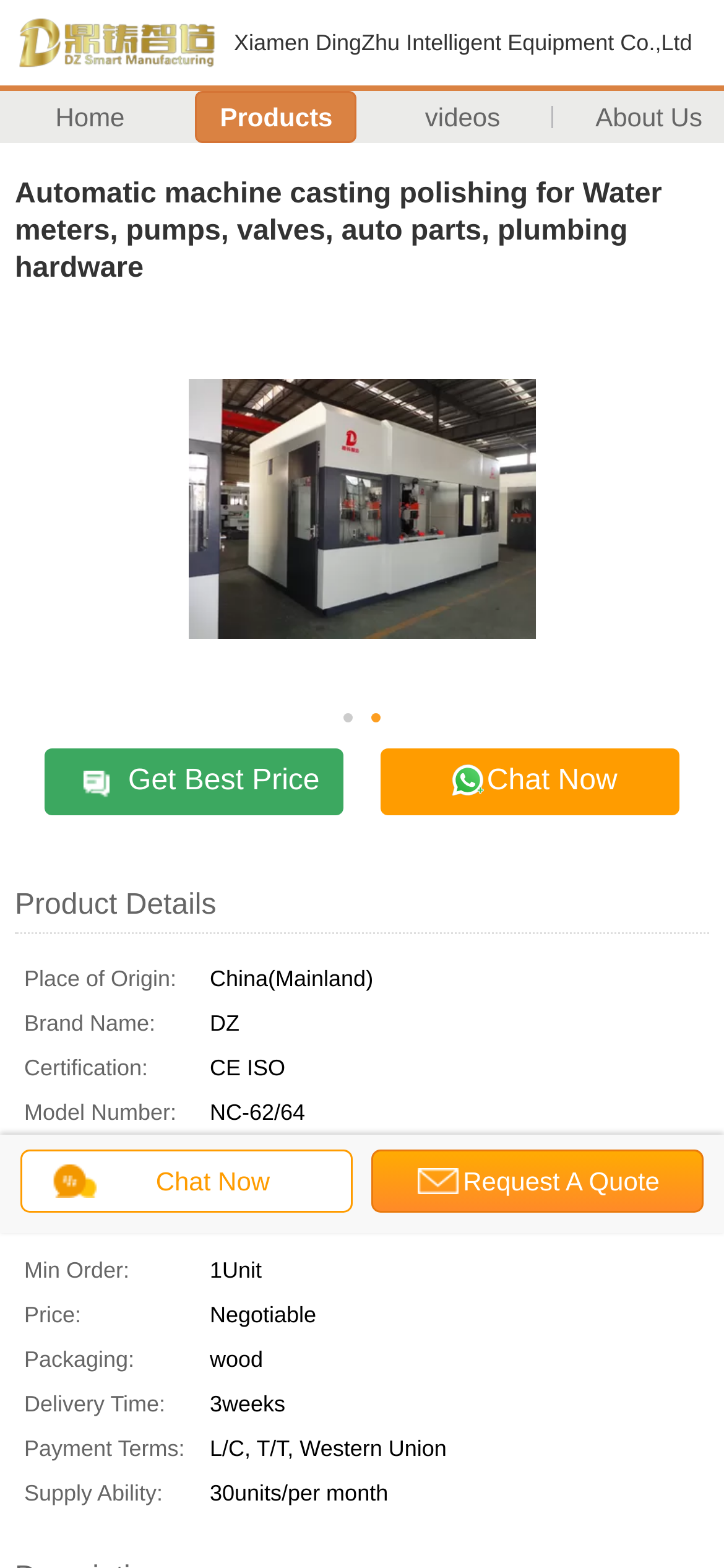Given the description "Request A Quote", determine the bounding box of the corresponding UI element.

[0.512, 0.733, 0.972, 0.773]